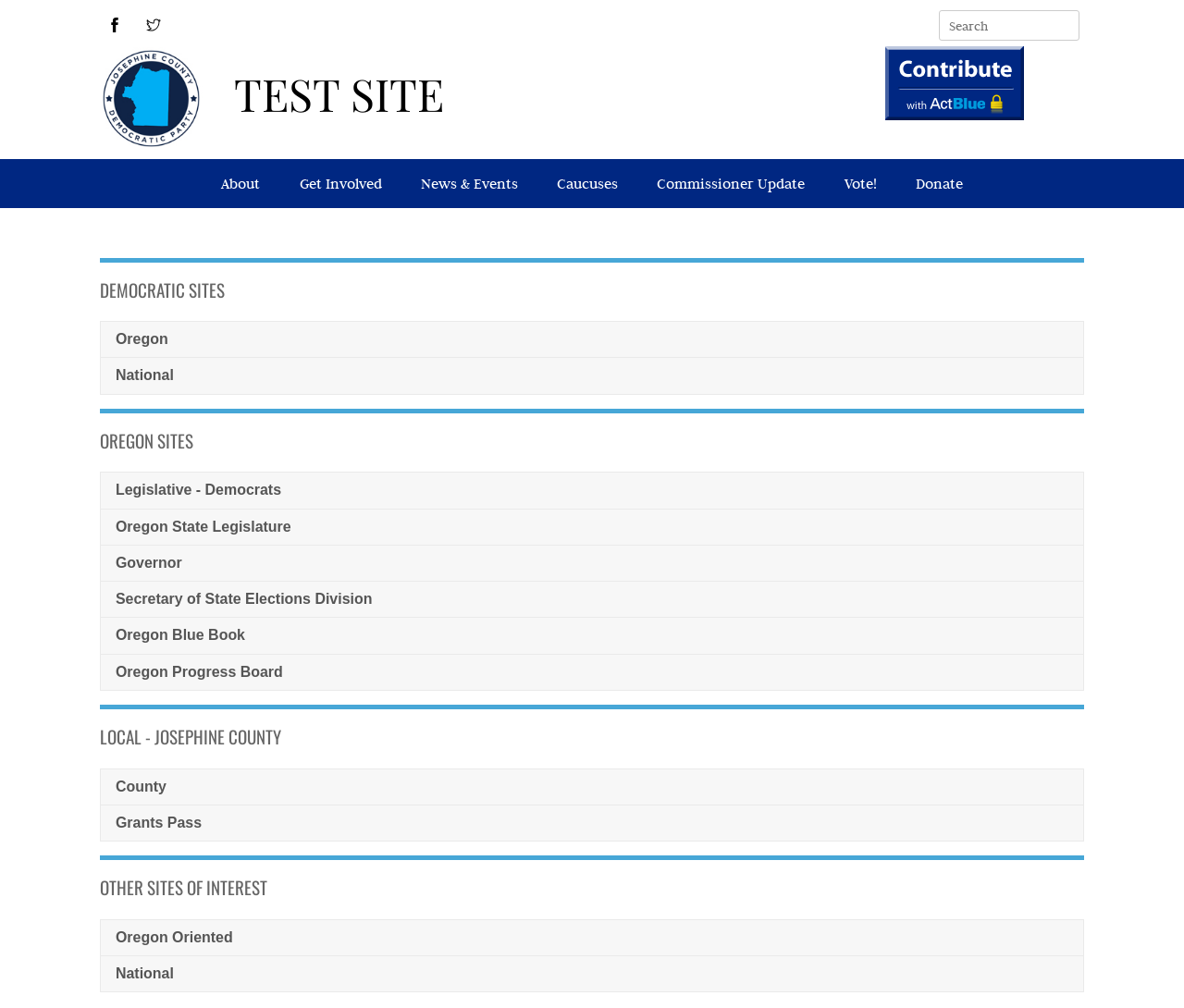Identify the bounding box coordinates of the clickable section necessary to follow the following instruction: "Visit the About page". The coordinates should be presented as four float numbers from 0 to 1, i.e., [left, top, right, bottom].

[0.17, 0.162, 0.236, 0.202]